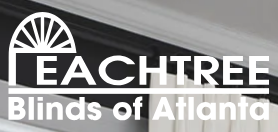What is the company's specialization?
Look at the image and respond with a one-word or short-phrase answer.

Blinds and window coverings